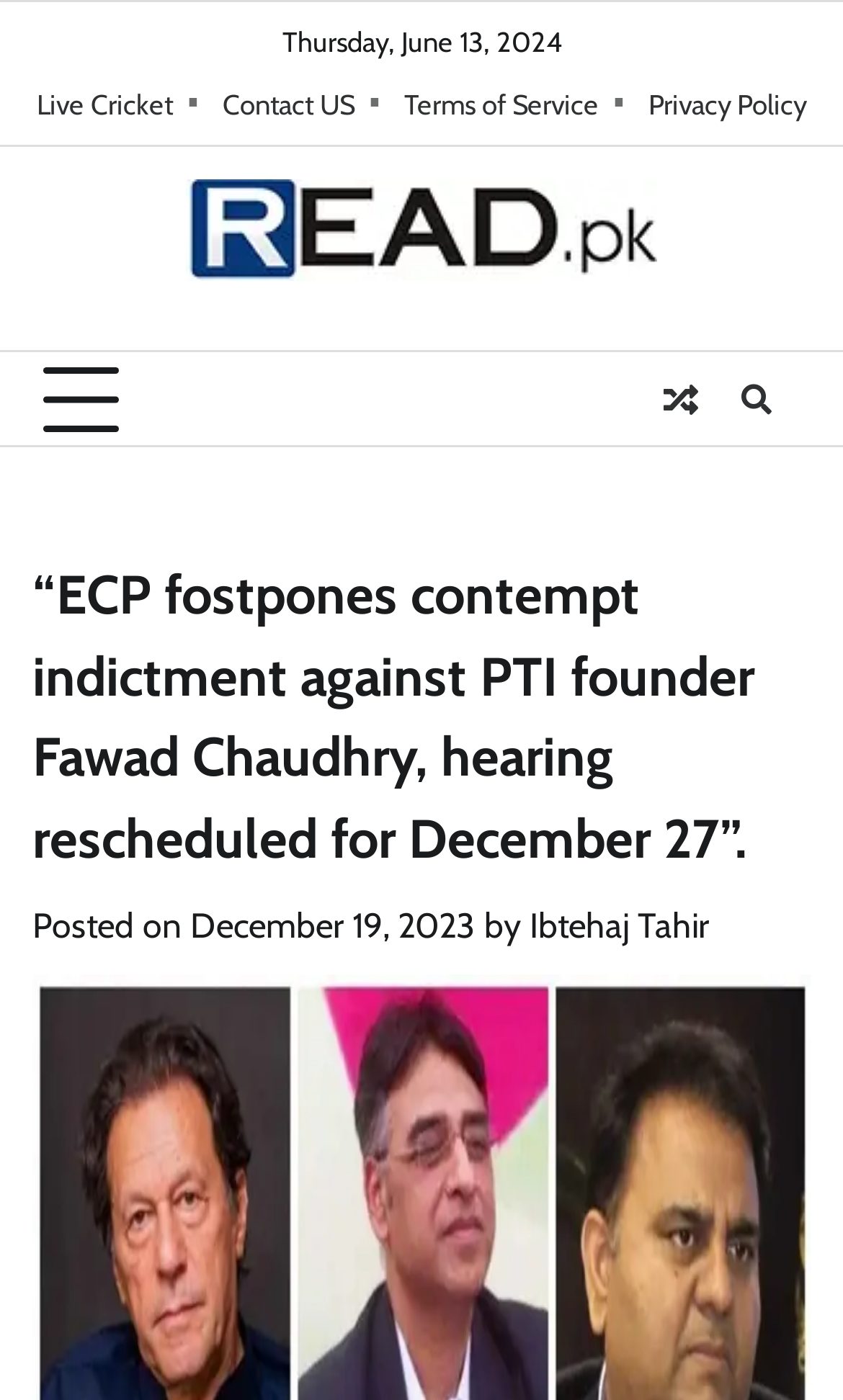Locate the bounding box coordinates of the clickable element to fulfill the following instruction: "Read Terms of Service". Provide the coordinates as four float numbers between 0 and 1 in the format [left, top, right, bottom].

[0.479, 0.061, 0.744, 0.09]